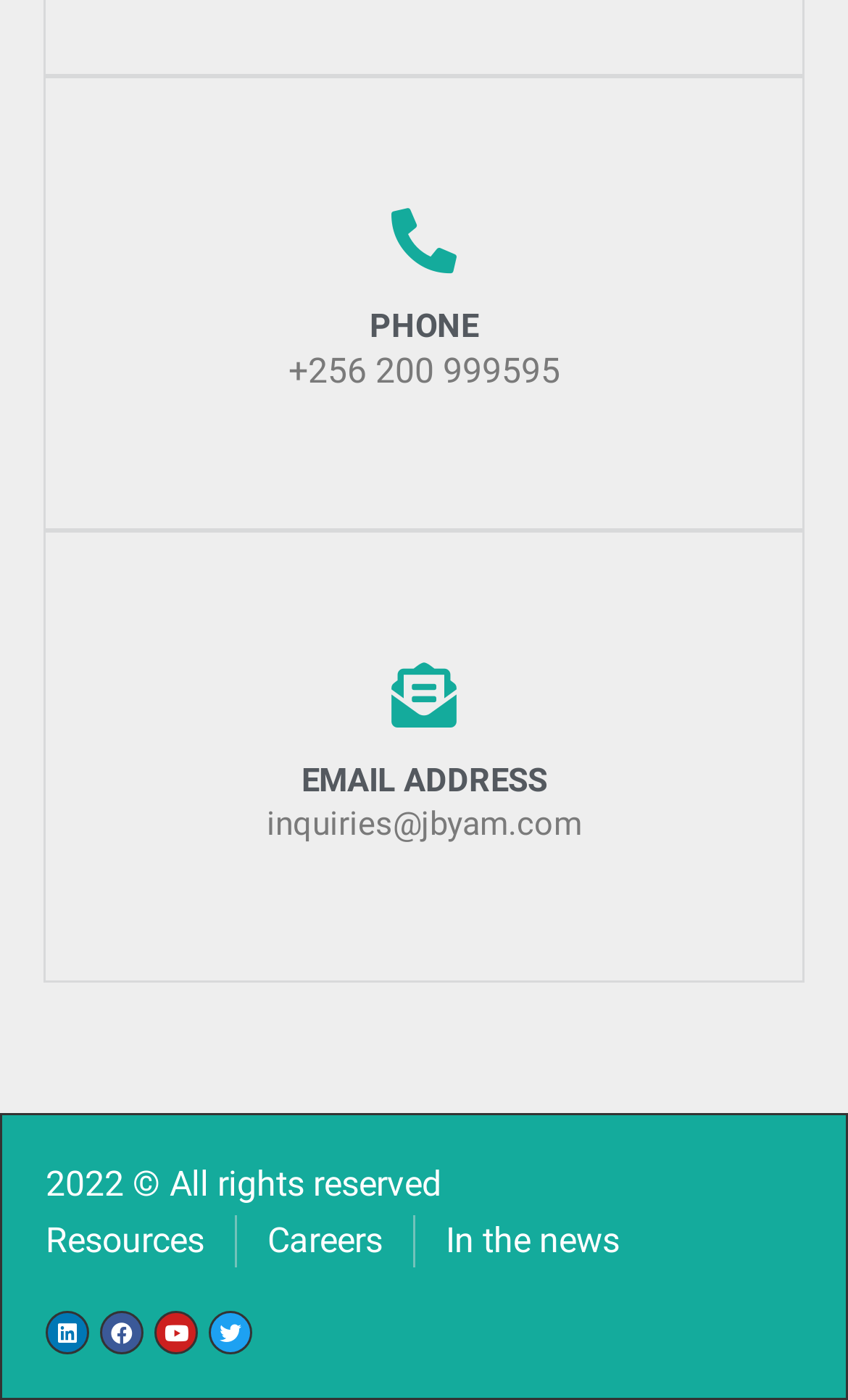Kindly determine the bounding box coordinates for the clickable area to achieve the given instruction: "click PHONE link".

[0.436, 0.219, 0.564, 0.247]